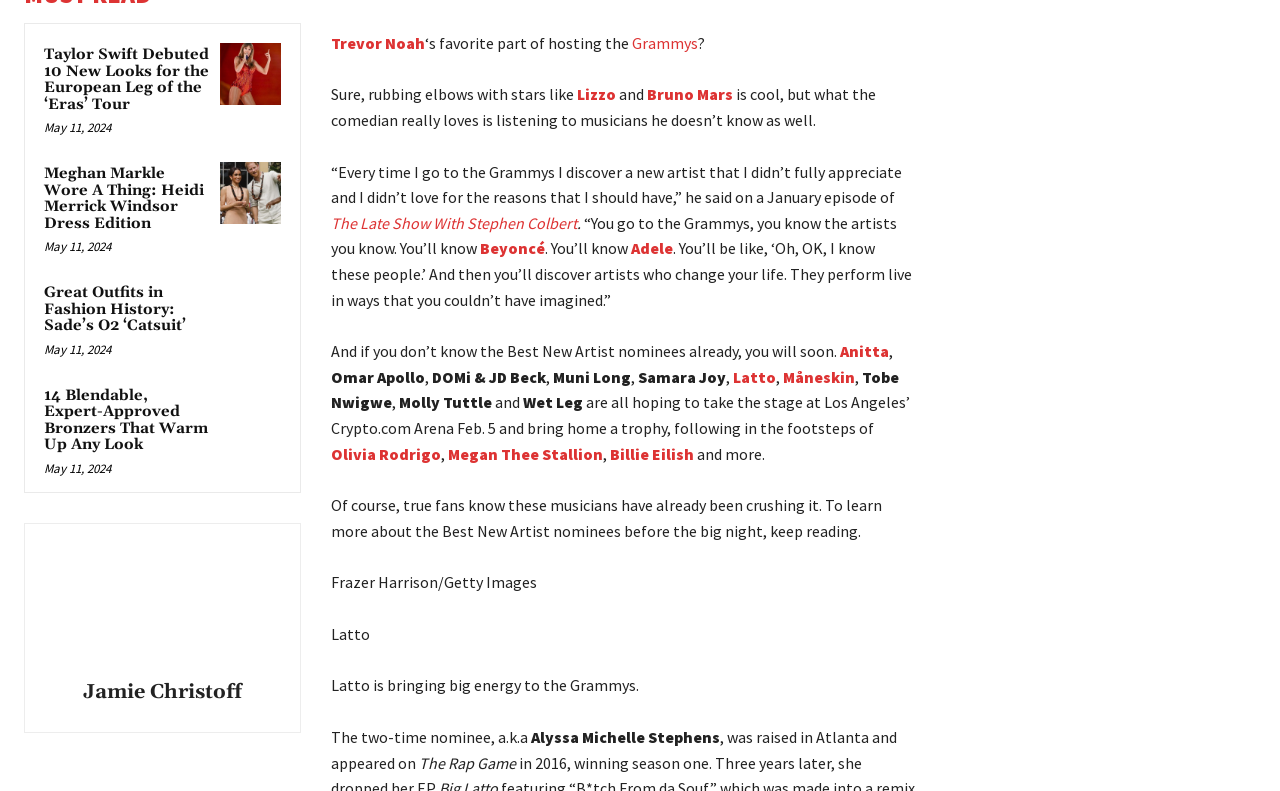Locate the UI element that matches the description Megan Thee Stallion in the webpage screenshot. Return the bounding box coordinates in the format (top-left x, top-left y, bottom-right x, bottom-right y), with values ranging from 0 to 1.

[0.35, 0.561, 0.471, 0.586]